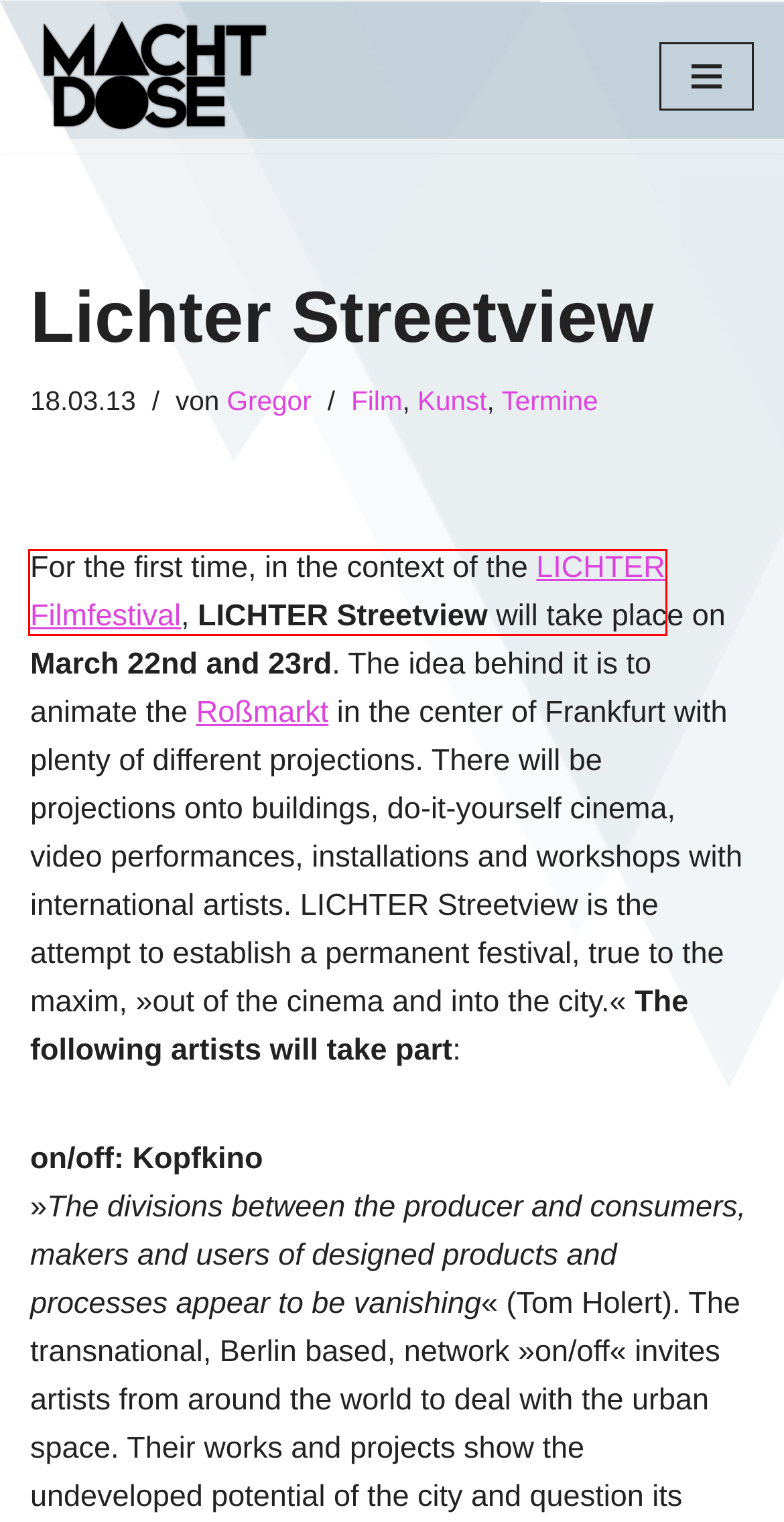Given a webpage screenshot with a red bounding box around a UI element, choose the webpage description that best matches the new webpage after clicking the element within the bounding box. Here are the candidates:
A. Beach Fossils - Clash The Truth - Machtdose
B. mobile cinema Archive - Machtdose
C. Gregor, Autor bei Machtdose
D. Kunst Archive - Machtdose
E. Home / Lichter Filmfest
F. Film Archive - Machtdose
G. Benjamin Gaulon aka (я) | RECYCLISM :: 2.4Ghz Version 2
H. Termine Archive - Machtdose

E